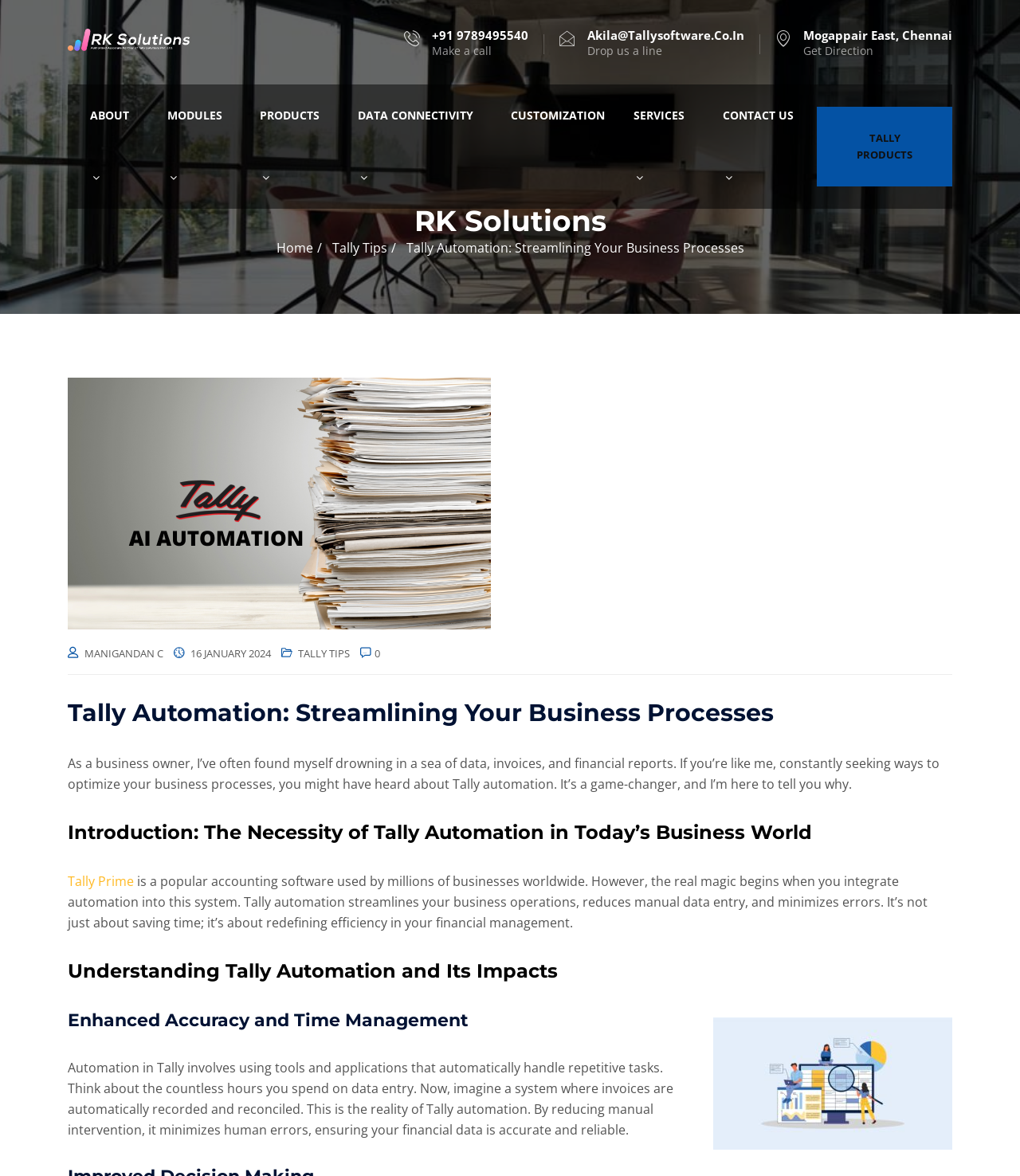Using the description: "Tally Prime", identify the bounding box of the corresponding UI element in the screenshot.

[0.066, 0.742, 0.131, 0.757]